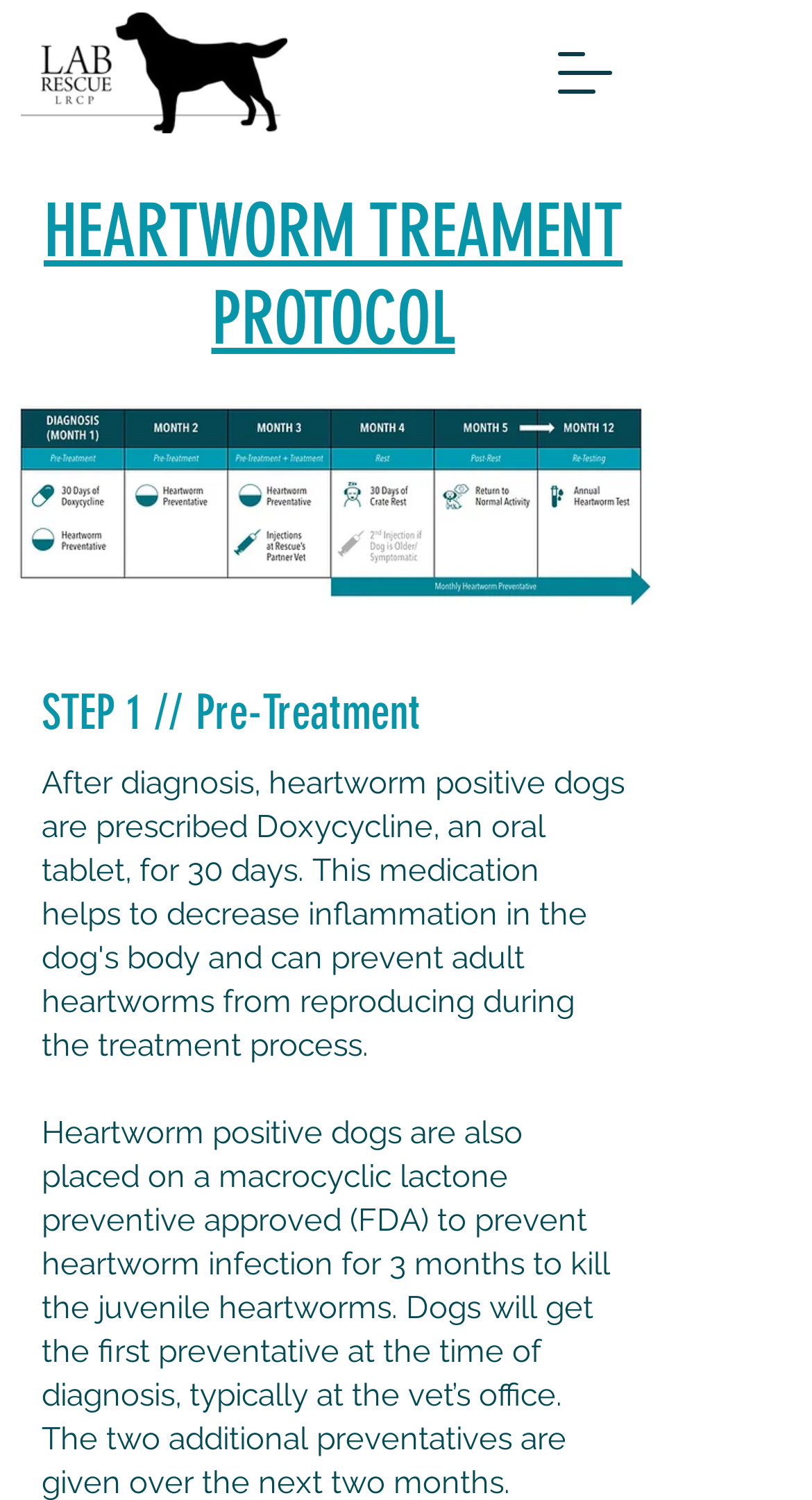Please reply to the following question with a single word or a short phrase:
What is the first step in the heartworm treatment protocol?

Pre-Treatment